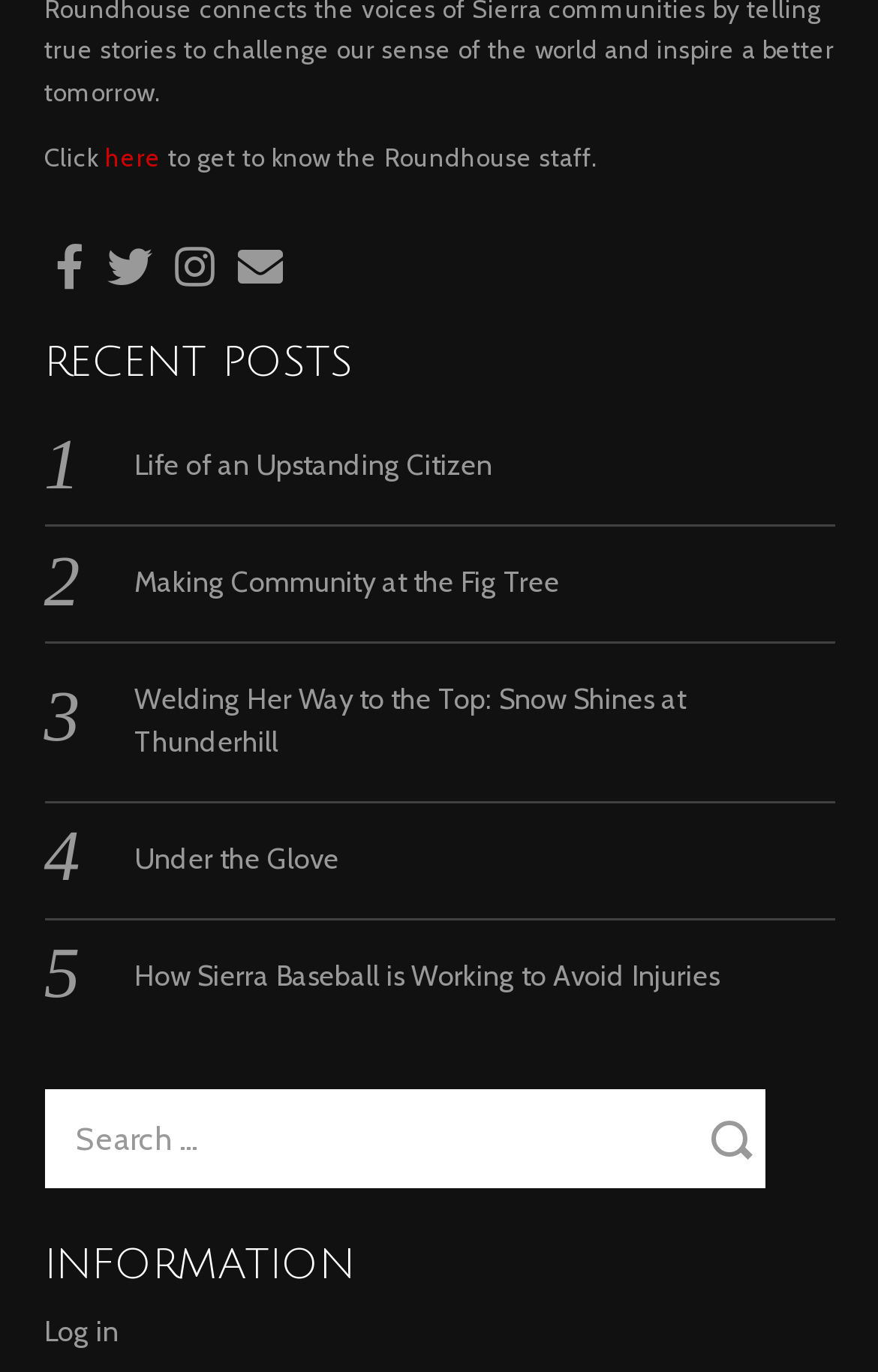Please identify the bounding box coordinates of the clickable element to fulfill the following instruction: "Log in". The coordinates should be four float numbers between 0 and 1, i.e., [left, top, right, bottom].

[0.05, 0.958, 0.135, 0.982]